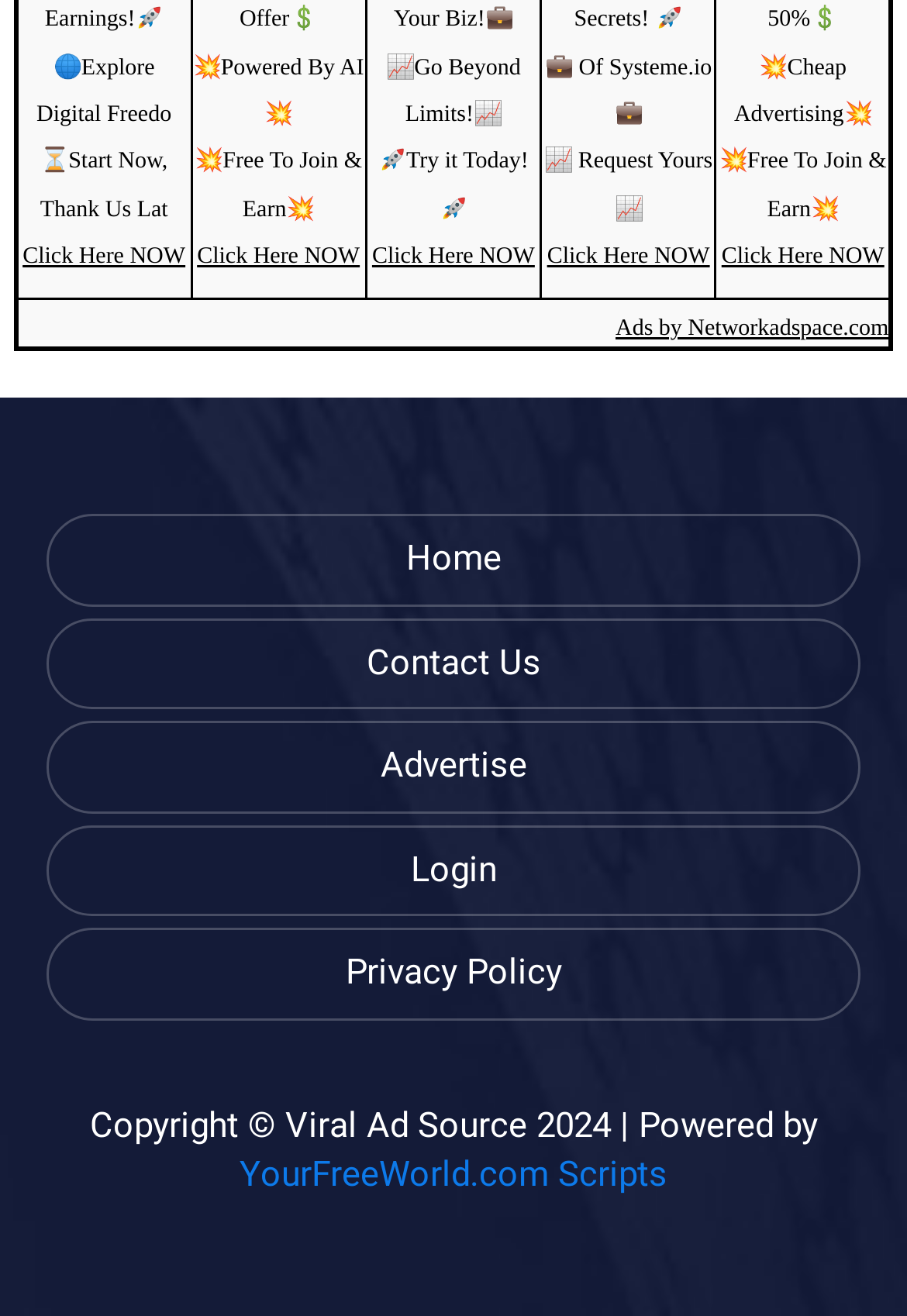Determine the bounding box for the UI element as described: "Login". The coordinates should be represented as four float numbers between 0 and 1, formatted as [left, top, right, bottom].

[0.051, 0.627, 0.949, 0.696]